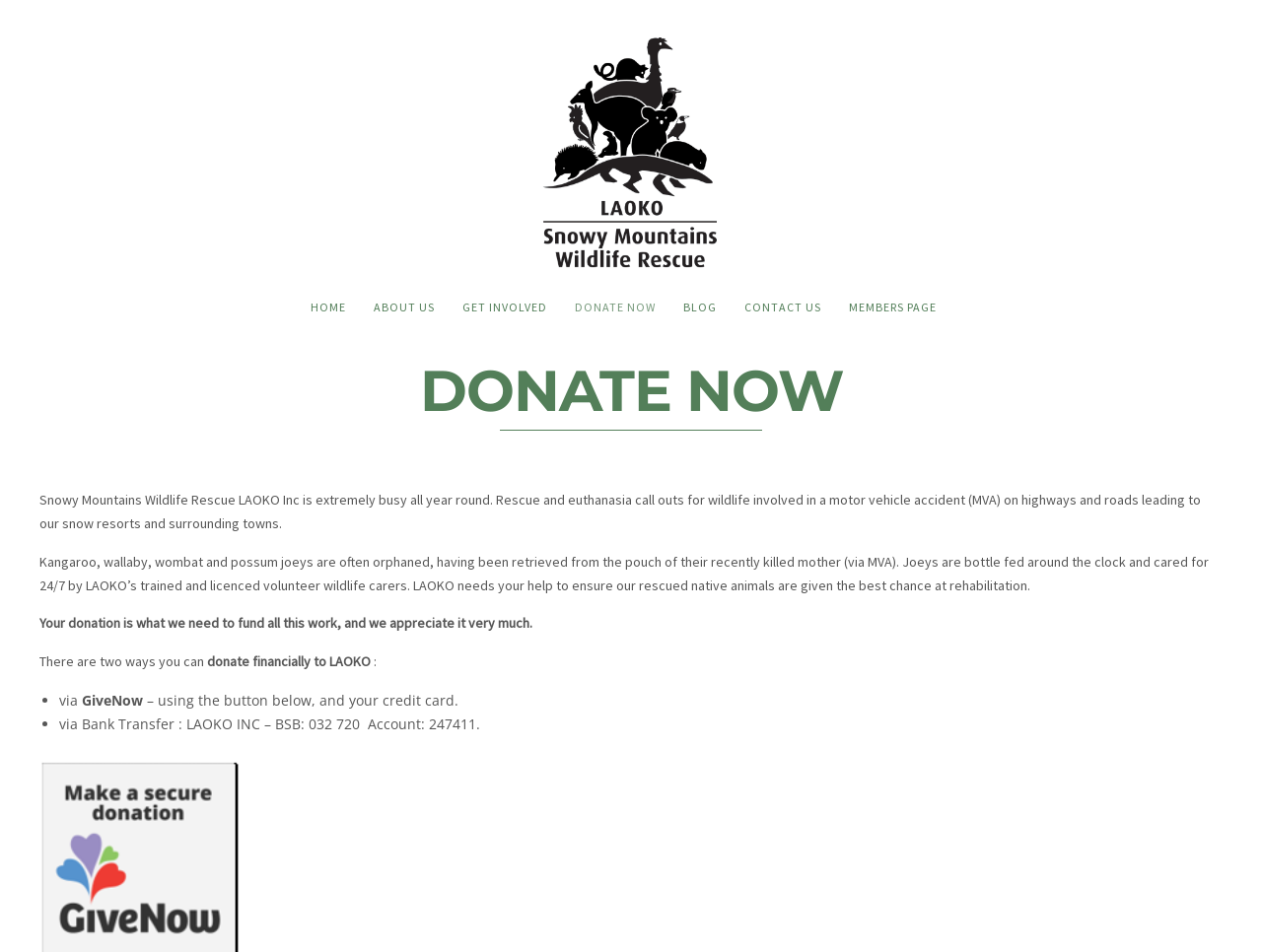Identify the bounding box coordinates of the clickable region necessary to fulfill the following instruction: "Click Donate Now". The bounding box coordinates should be four float numbers between 0 and 1, i.e., [left, top, right, bottom].

[0.332, 0.381, 0.668, 0.462]